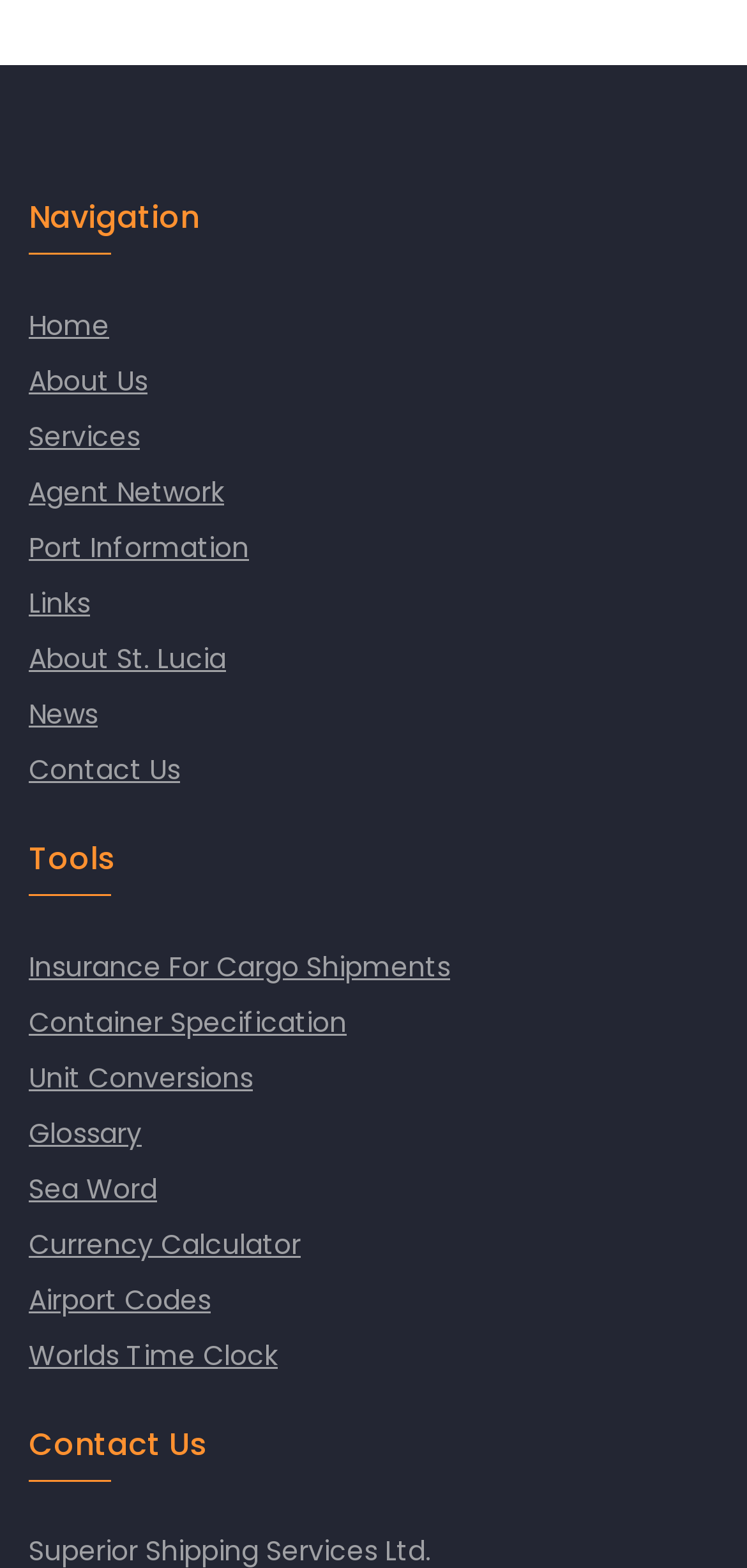How many links are there under 'Tools'?
Use the information from the image to give a detailed answer to the question.

I counted the number of links under the 'Tools' heading, which are 'Insurance For Cargo Shipments', 'Container Specification', 'Unit Conversions', 'Glossary', 'Sea Word', 'Currency Calculator', 'Airport Codes', 'Worlds Time Clock', and others. There are 9 links in total.